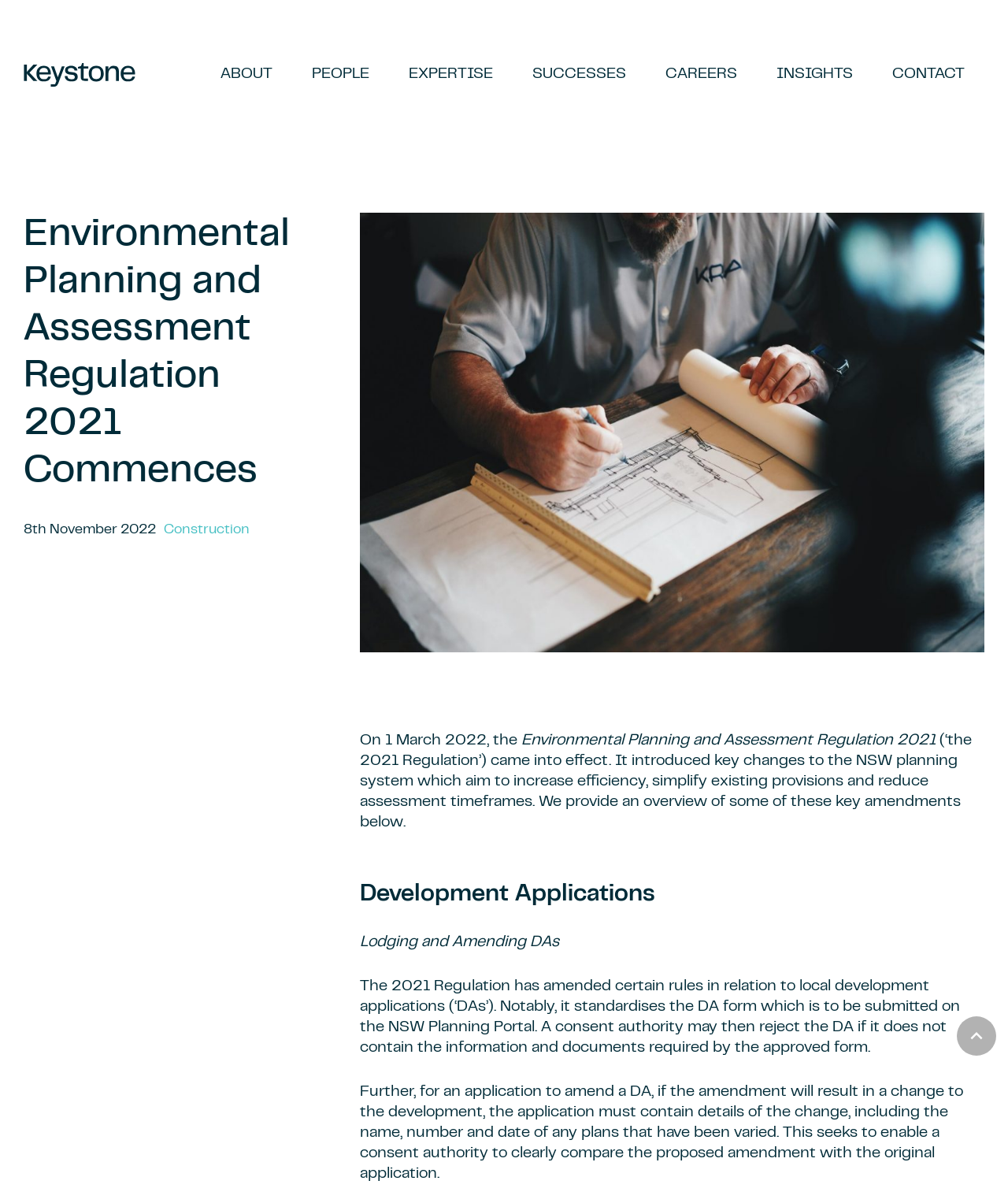What is the date of the Environmental Planning and Assessment Regulation 2021?
Provide a detailed and extensive answer to the question.

I found the date by looking at the time element on the webpage, which is located below the main heading and has a bounding box of [0.023, 0.432, 0.155, 0.449]. The static text element inside the time element has the text '8th November 2022'.